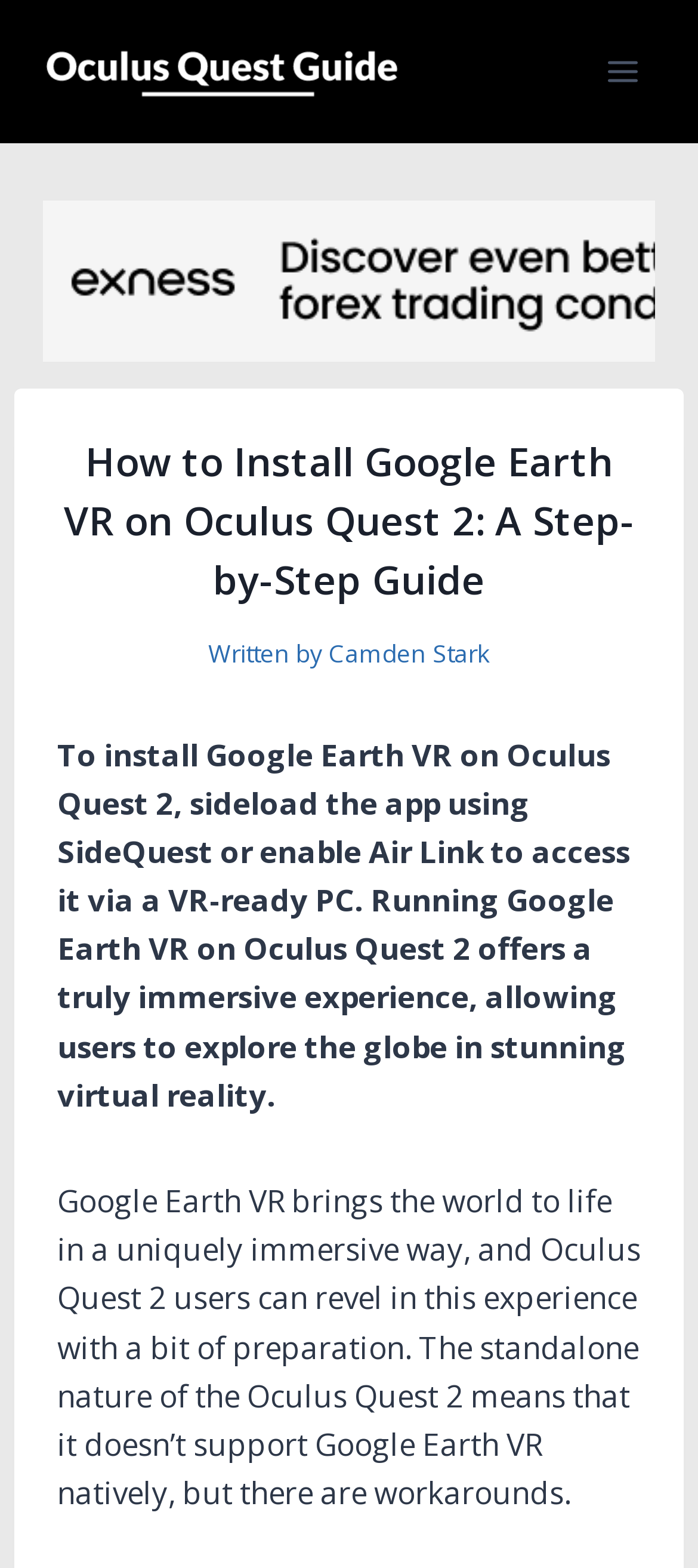Using the provided element description "alt="Oculus Quest Guide"", determine the bounding box coordinates of the UI element.

[0.062, 0.025, 0.574, 0.066]